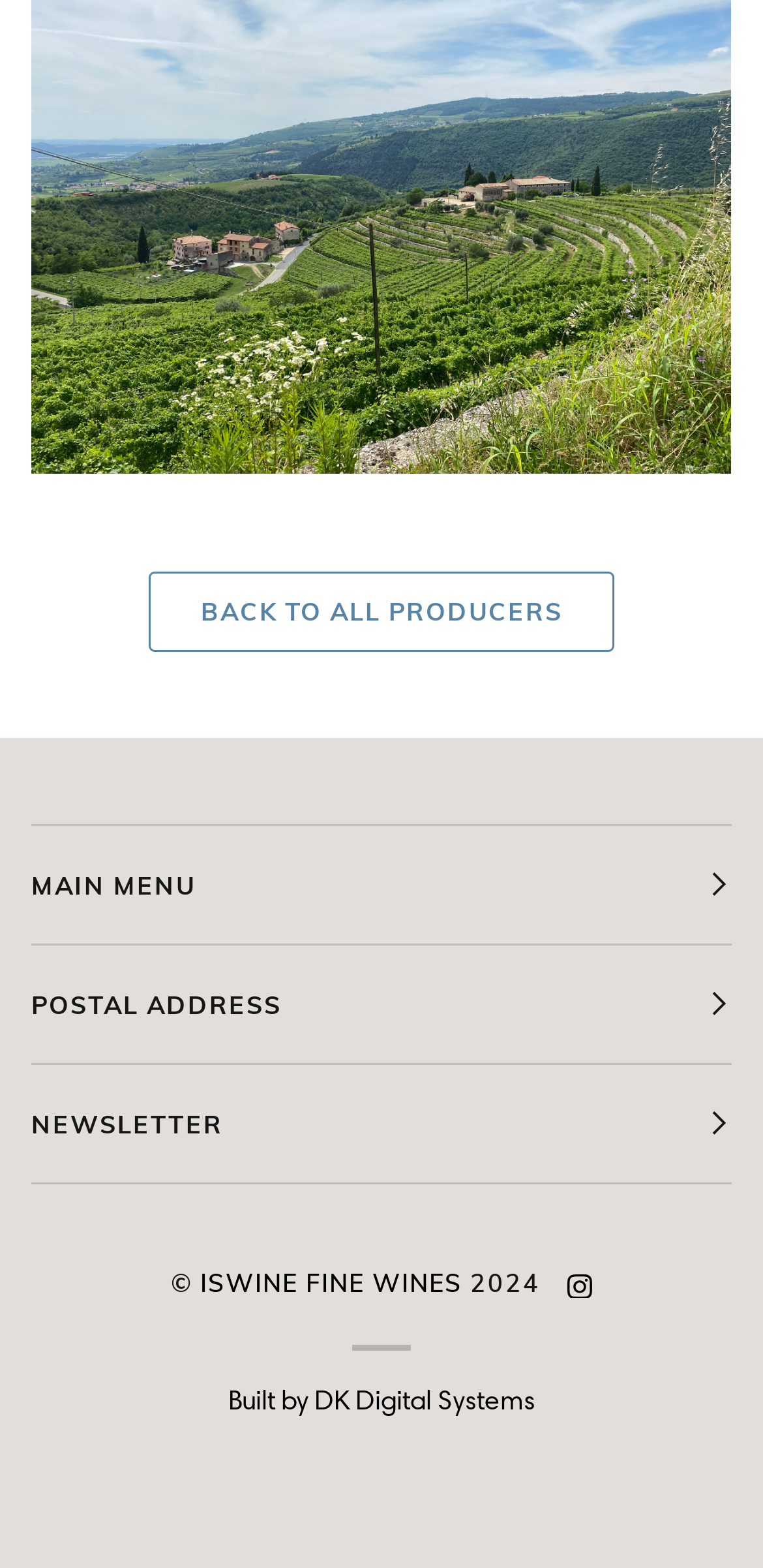Show the bounding box coordinates for the HTML element as described: "Back to all producers".

[0.195, 0.365, 0.805, 0.415]